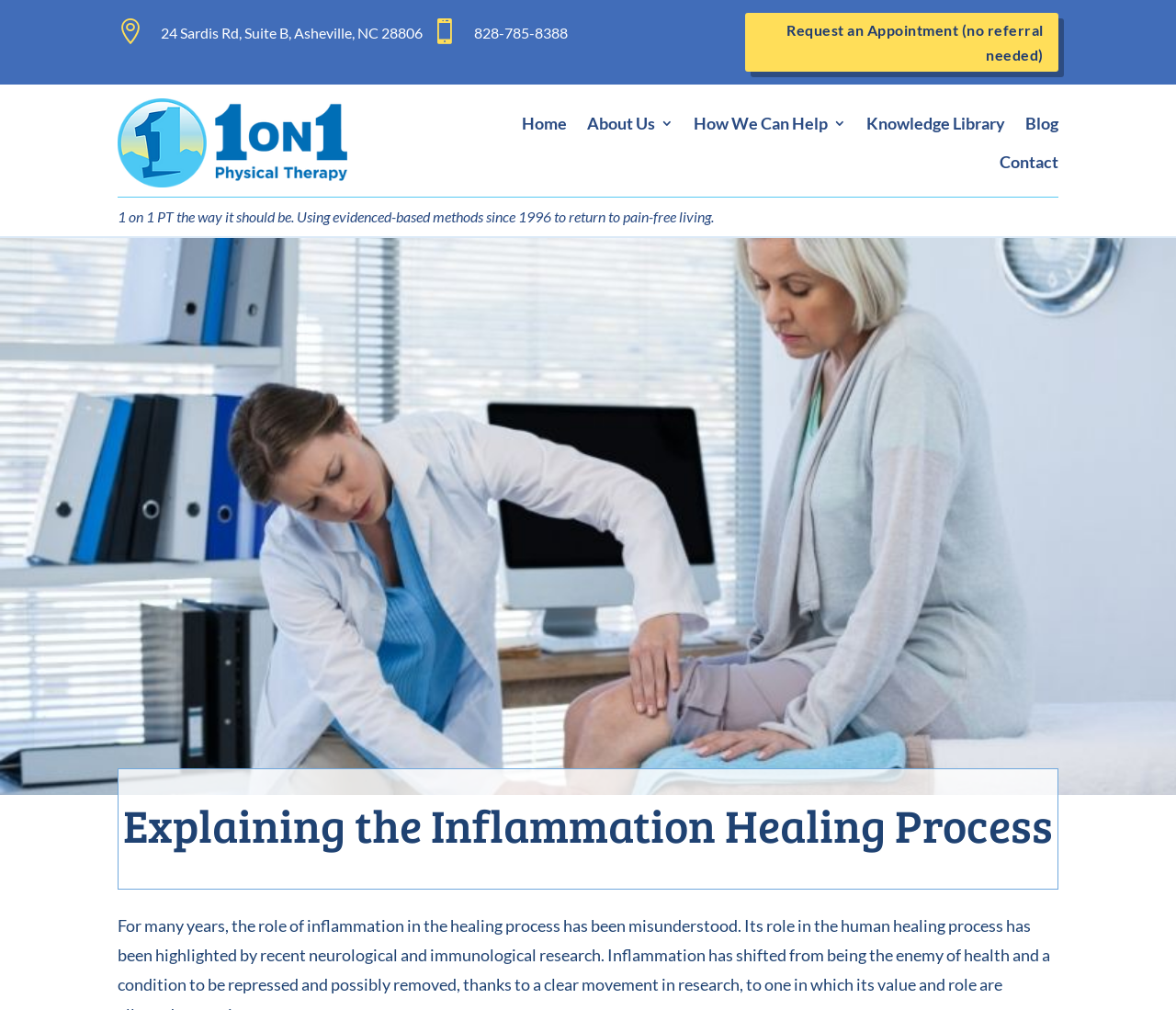Elaborate on the webpage's design and content in a detailed caption.

The webpage is about the inflammation healing process, specifically from 1on1 Physical Therapy Clinic. At the top left, there is a logo of the clinic, accompanied by a brief description of their approach to physical therapy. Below the logo, there is a horizontal navigation menu with links to different sections of the website, including Home, About Us, How We Can Help, Knowledge Library, Blog, and Contact.

On the top right, there are two tables containing the clinic's address and phone number. The address is 24 Sardis Rd, Suite B, Asheville, NC 28806, and the phone number is 828-785-8388. There are also two icons, possibly representing email or social media, next to the address and phone number.

In the main content area, there is a heading that reads "Explaining the Inflammation Healing Process". Below the heading, there is a brief introduction to the topic, stating that inflammation is a natural response to damaged tissue and a critical part of the healing process.

There is also a call-to-action button on the top right, encouraging visitors to request an appointment without a referral. Overall, the webpage appears to be a landing page for the clinic's services related to inflammation healing.